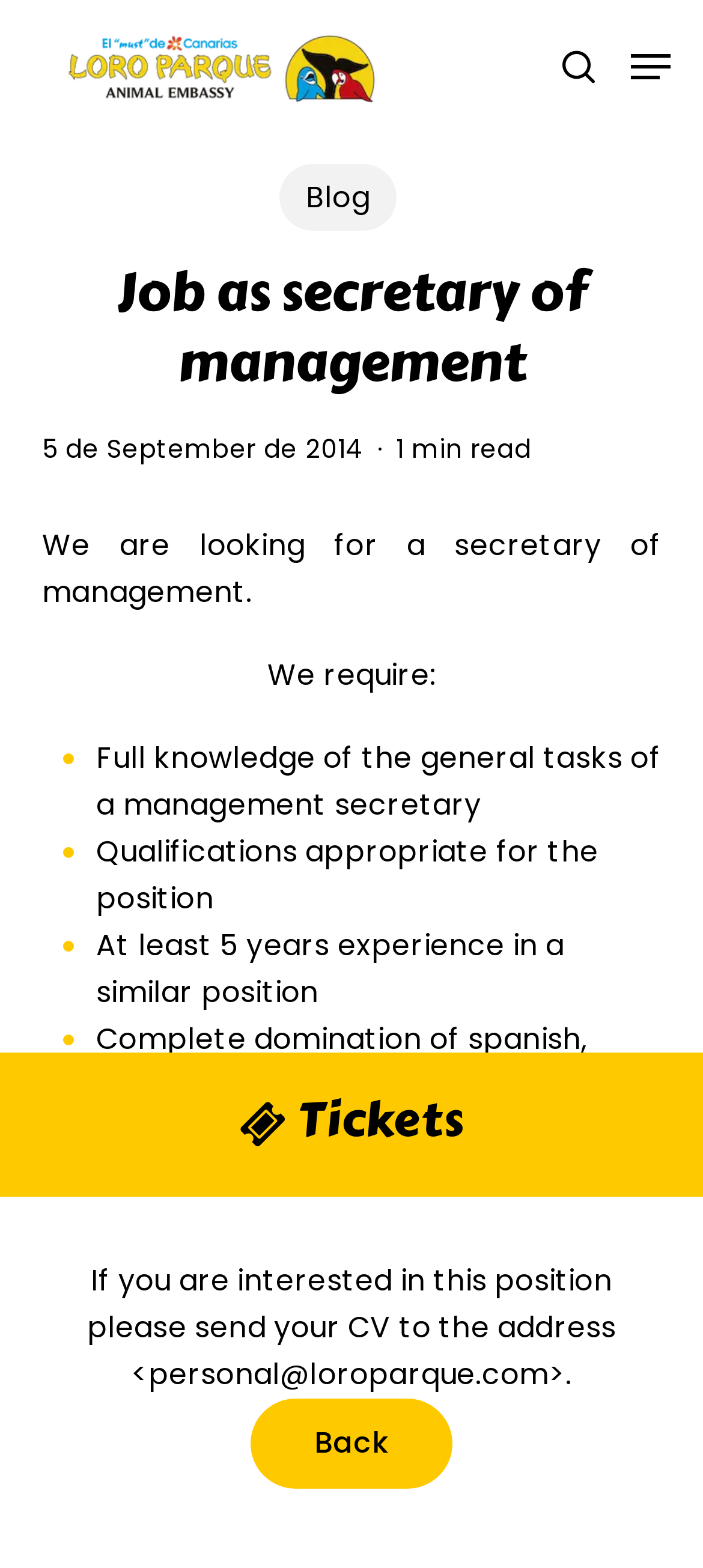What is the job being described?
Using the picture, provide a one-word or short phrase answer.

Secretary of management